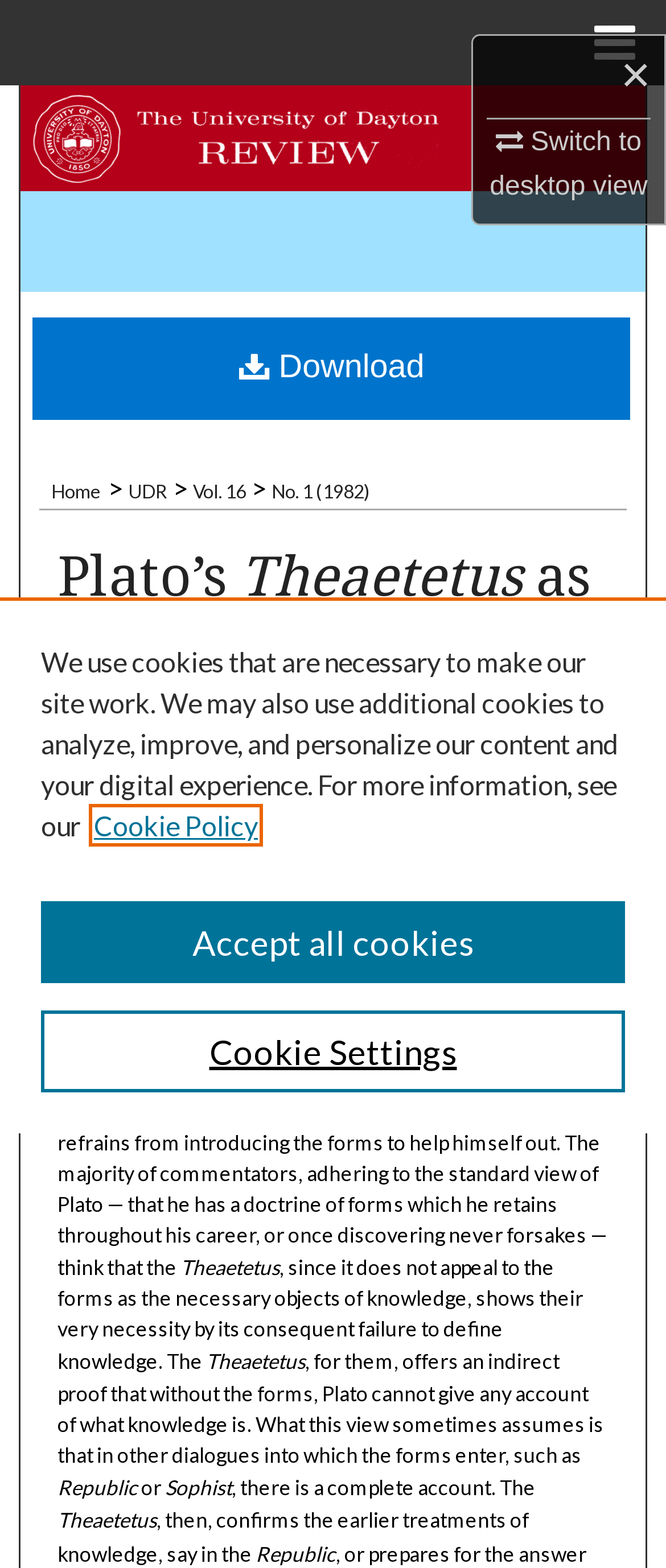Point out the bounding box coordinates of the section to click in order to follow this instruction: "Go to University of Dayton Review".

[0.03, 0.054, 0.97, 0.122]